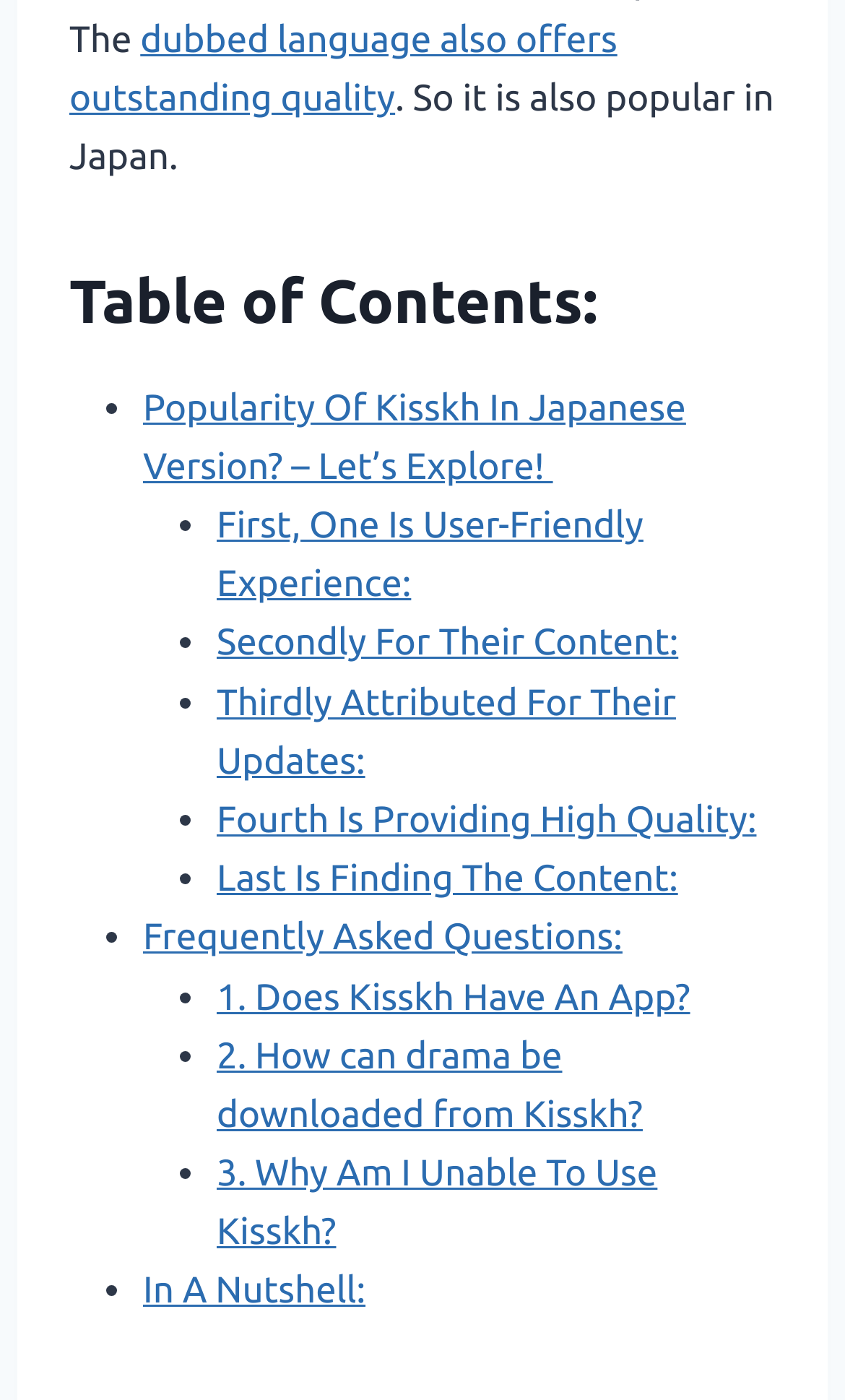How many FAQs are listed on the webpage?
Please give a detailed and elaborate explanation in response to the question.

The FAQs can be found in the list of contents, which includes '1. Does Kisskh Have An App?', '2. How can drama be downloaded from Kisskh?', and '3. Why Am I Unable To Use Kisskh?'.